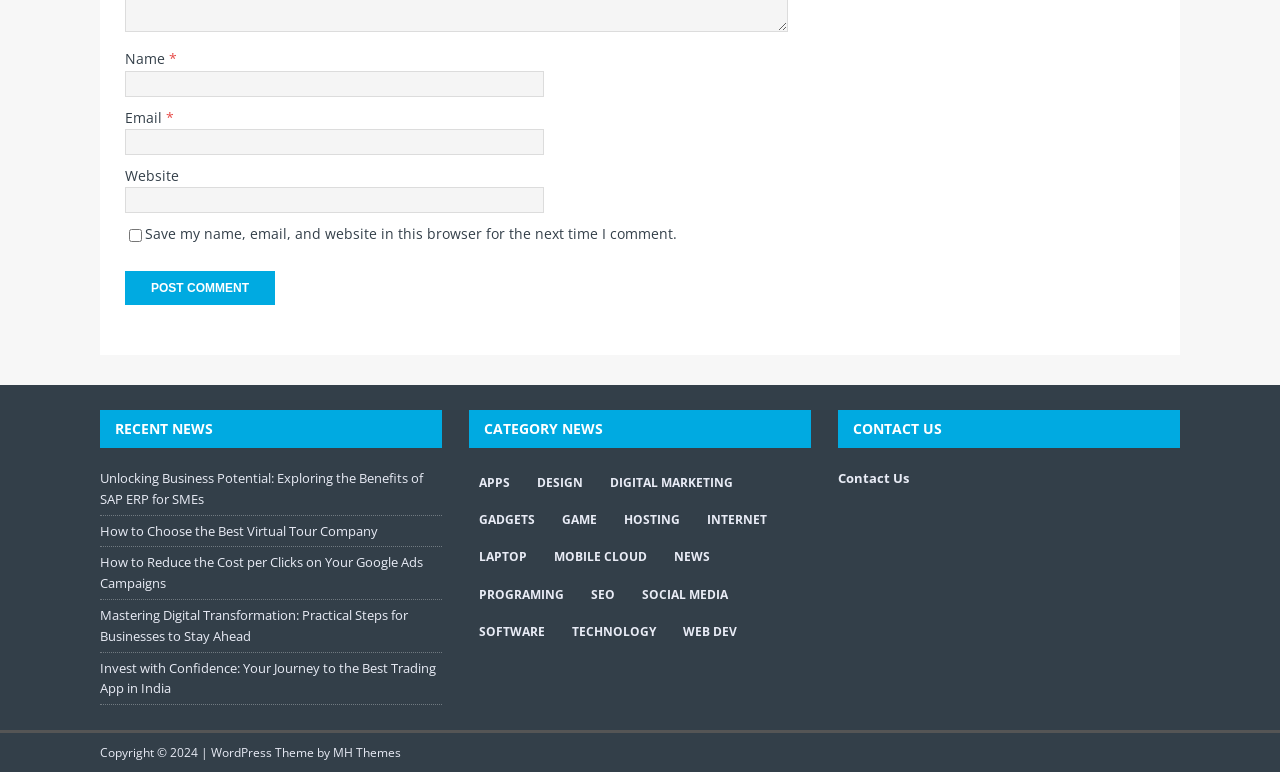What is the theme provider of the WordPress website?
Look at the webpage screenshot and answer the question with a detailed explanation.

The footer of the webpage contains the text 'Copyright © 2024 | WordPress Theme by MH Themes', which indicates that MH Themes is the provider of the WordPress theme.